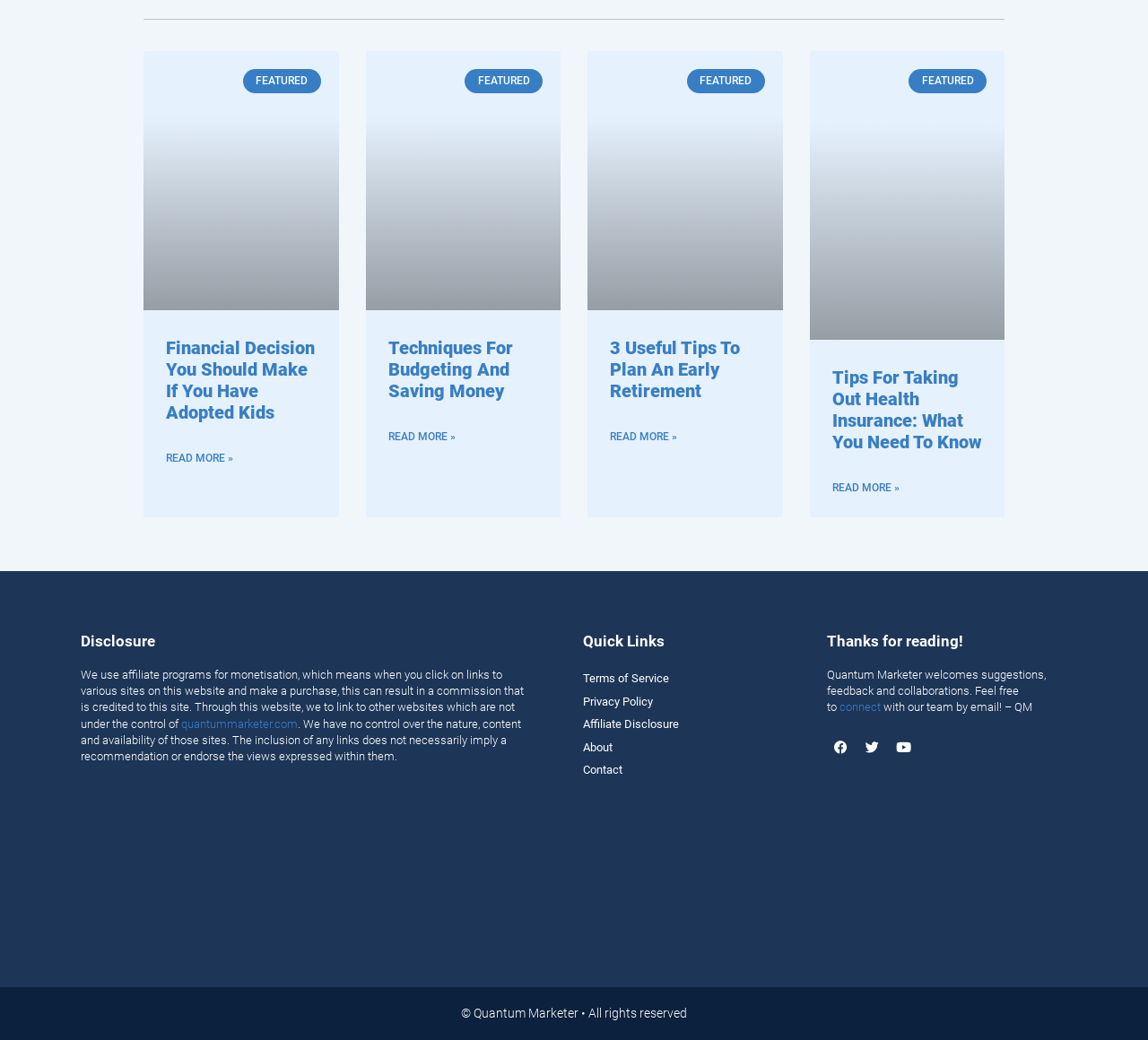Respond to the following question using a concise word or phrase: 
What is the purpose of the website?

To provide financial information and advice